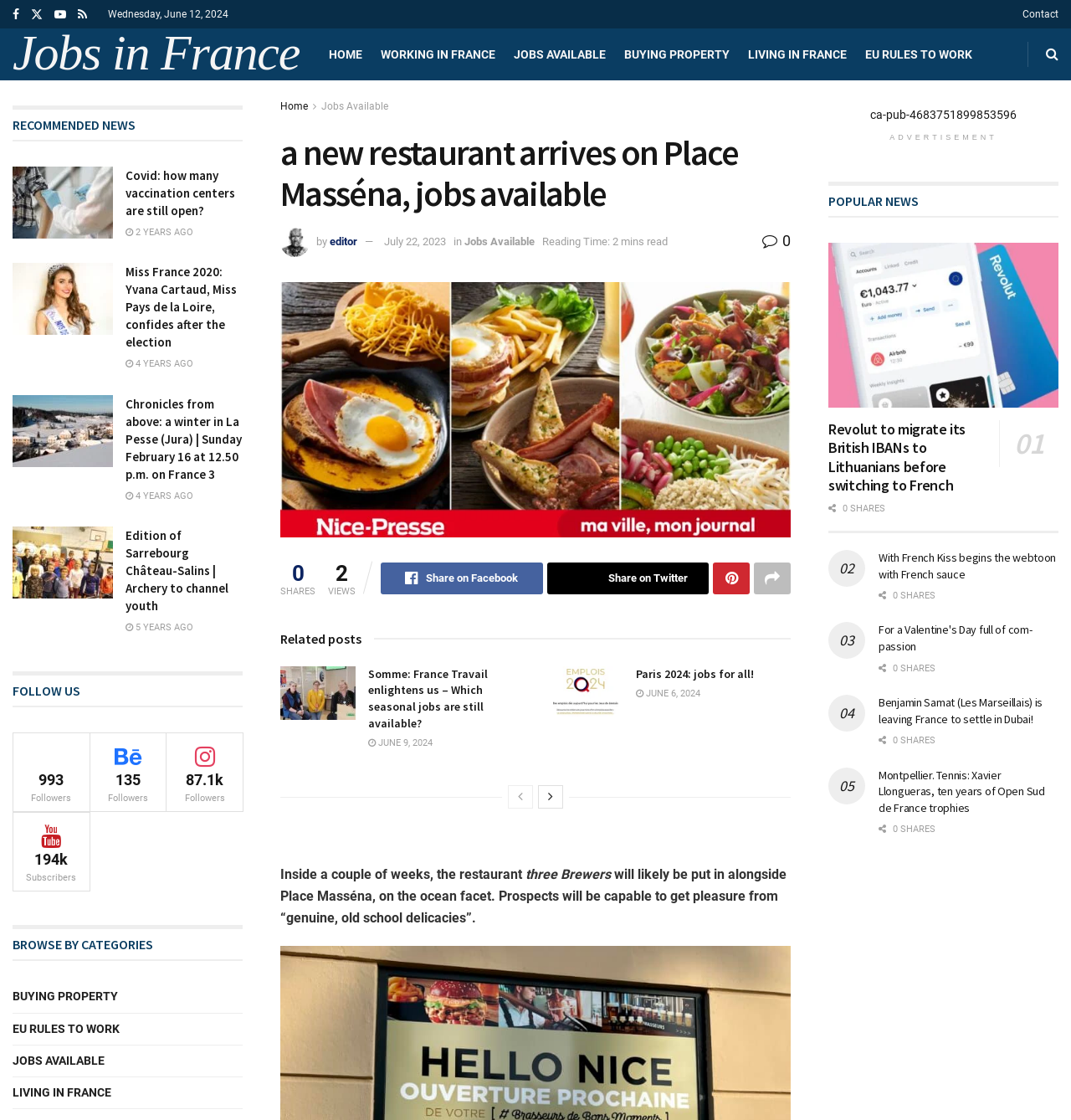Find the bounding box coordinates of the clickable area that will achieve the following instruction: "Read the article 'a new restaurant arrives on Place Masséna, jobs available'".

[0.262, 0.252, 0.738, 0.48]